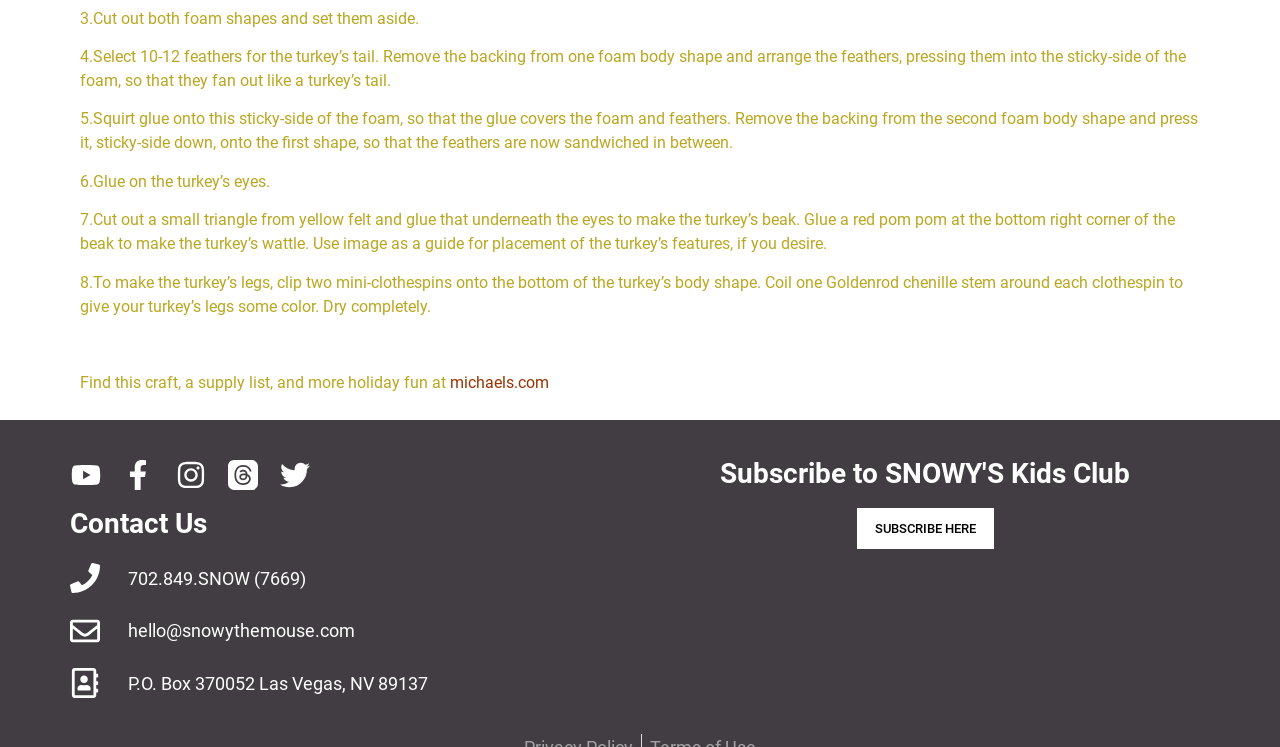Observe the image and answer the following question in detail: What is the purpose of the glue in step 5?

In step 5, the user is instructed to 'Squirt glue onto this sticky-side of the foam, so that the glue covers the foam and feathers. Remove the backing from the second foam body shape and press it, sticky-side down, onto the first shape, so that the feathers are now sandwiched in between.' This implies that the glue is used to hold the feathers in place between the two foam shapes.